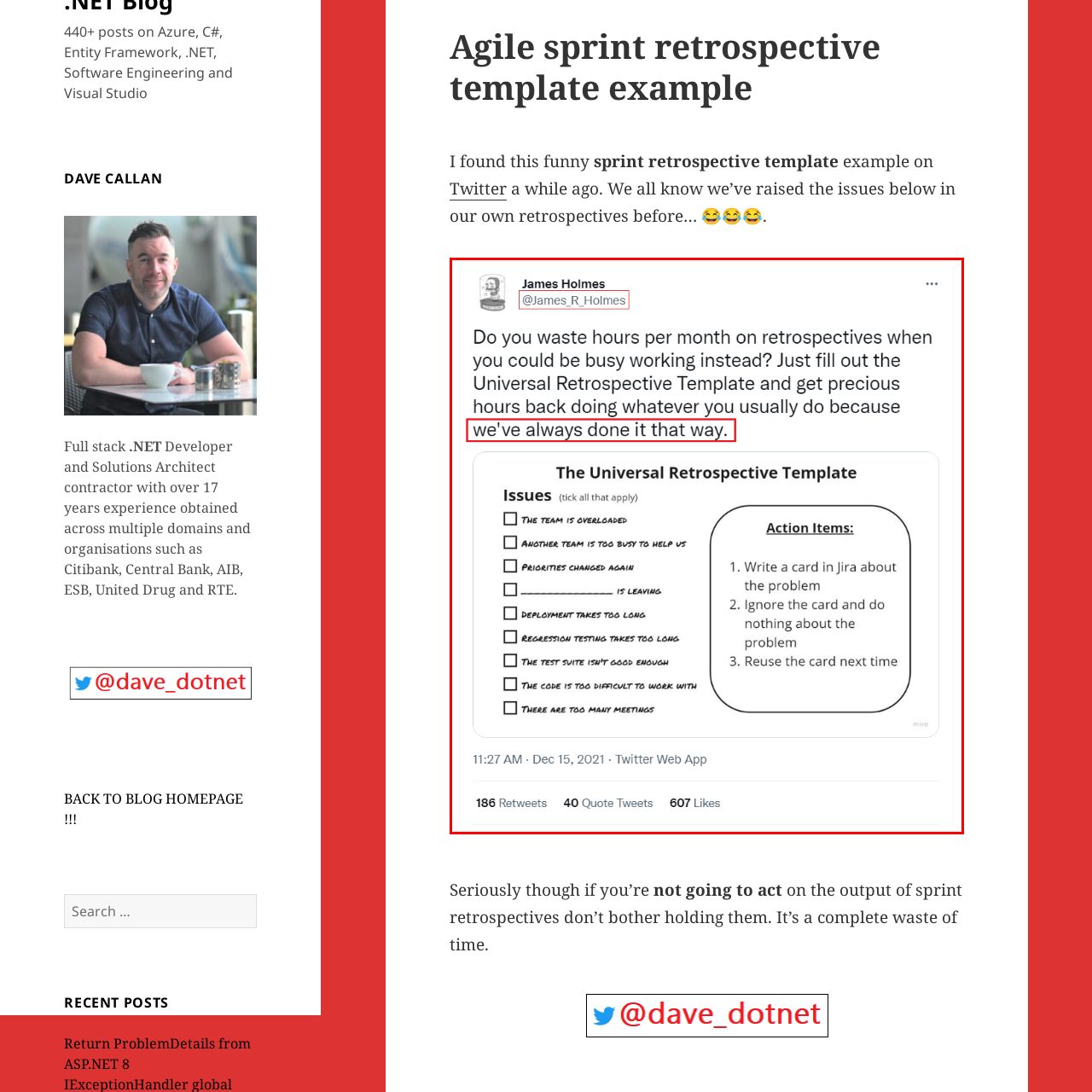What is the broader conversation that the Universal Retrospective Template is part of?
Take a close look at the image within the red bounding box and respond to the question with detailed information.

The template is part of a larger discussion about how to improve productivity and efficiency in the workplace, highlighting the need to address common issues and excuses that can hinder progress.